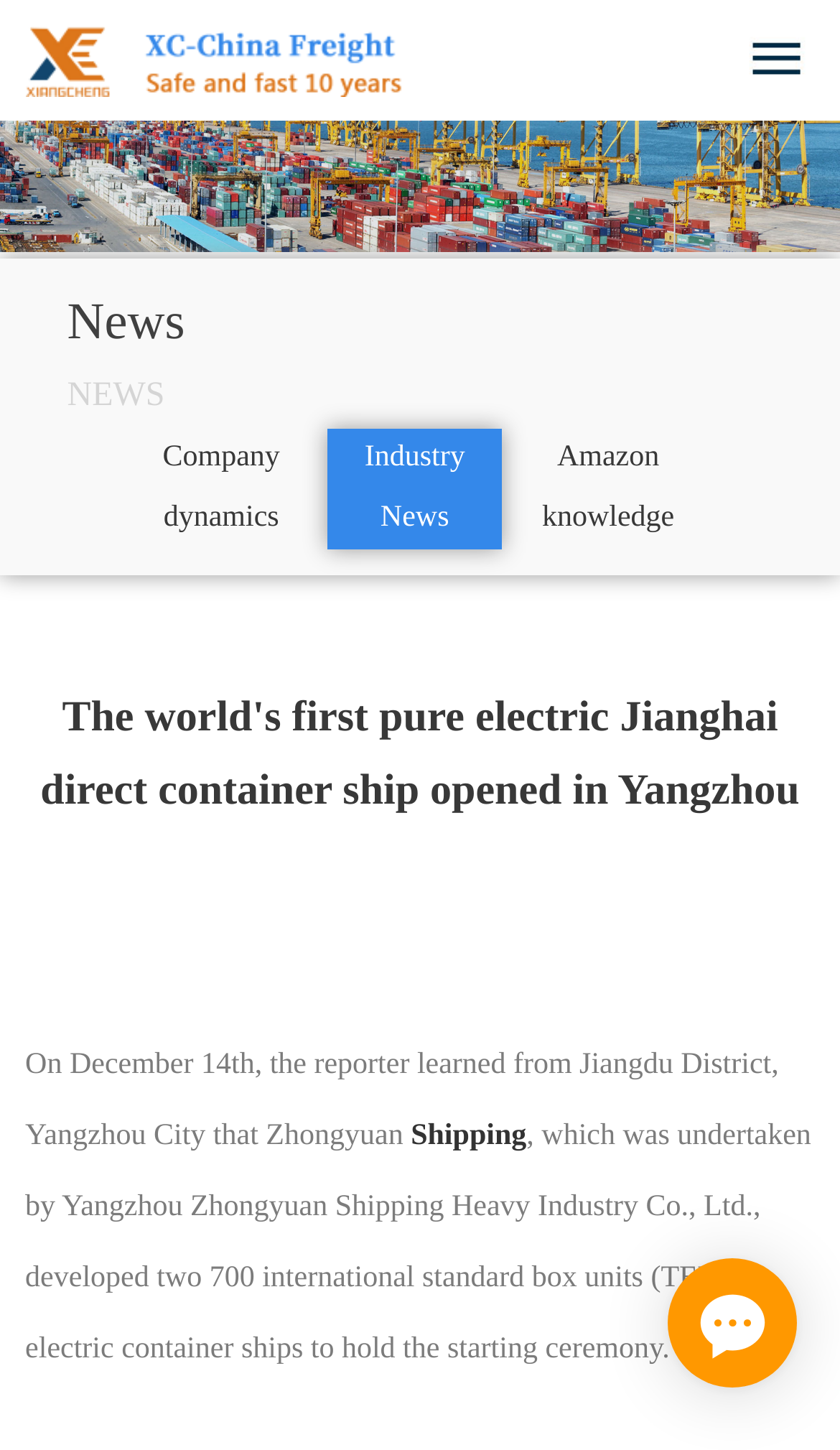Predict the bounding box coordinates of the UI element that matches this description: "Shipping". The coordinates should be in the format [left, top, right, bottom] with each value between 0 and 1.

[0.489, 0.773, 0.627, 0.795]